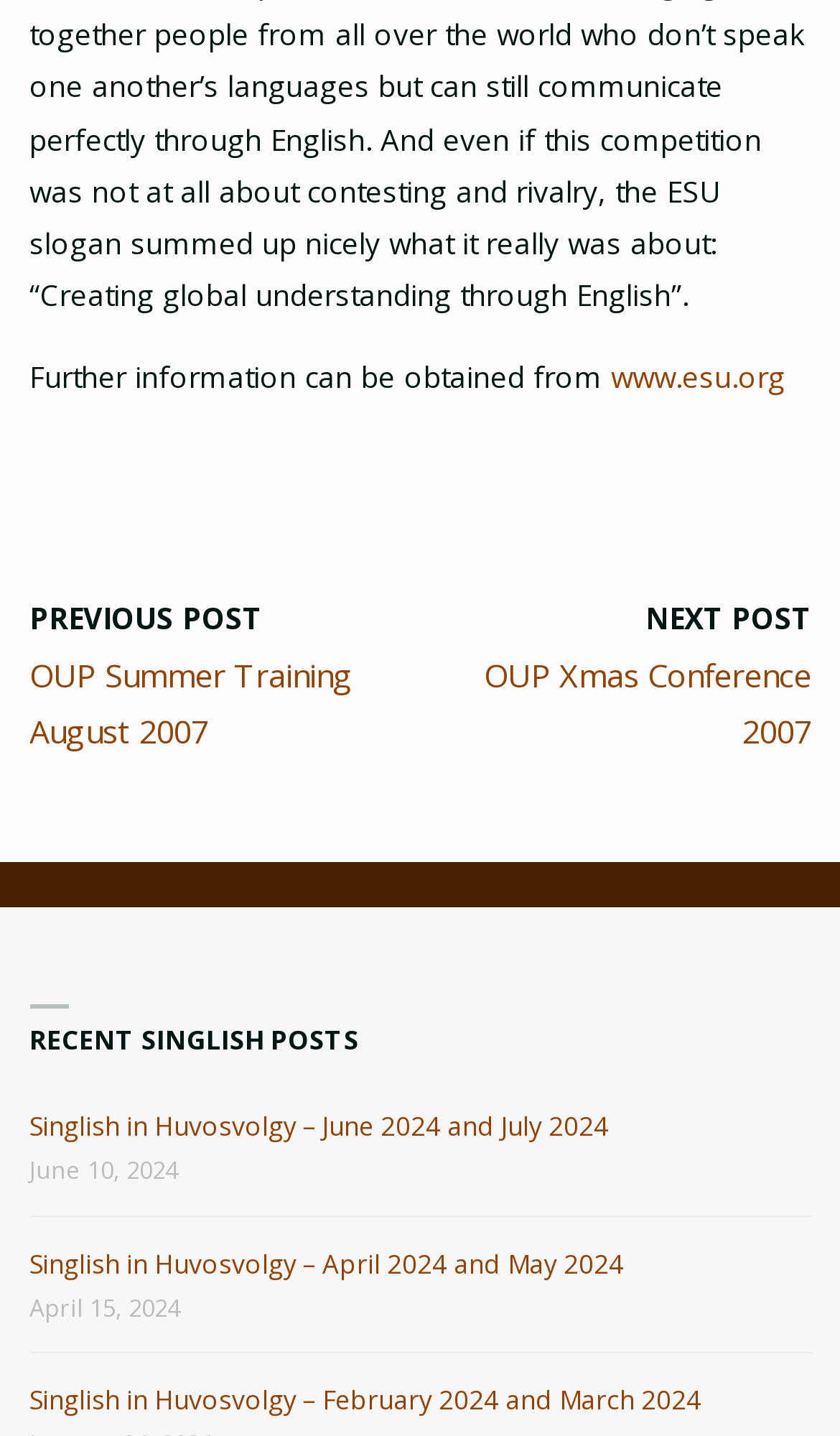Provide a single word or phrase answer to the question: 
What is the date of the second Singlish post?

April 15, 2024